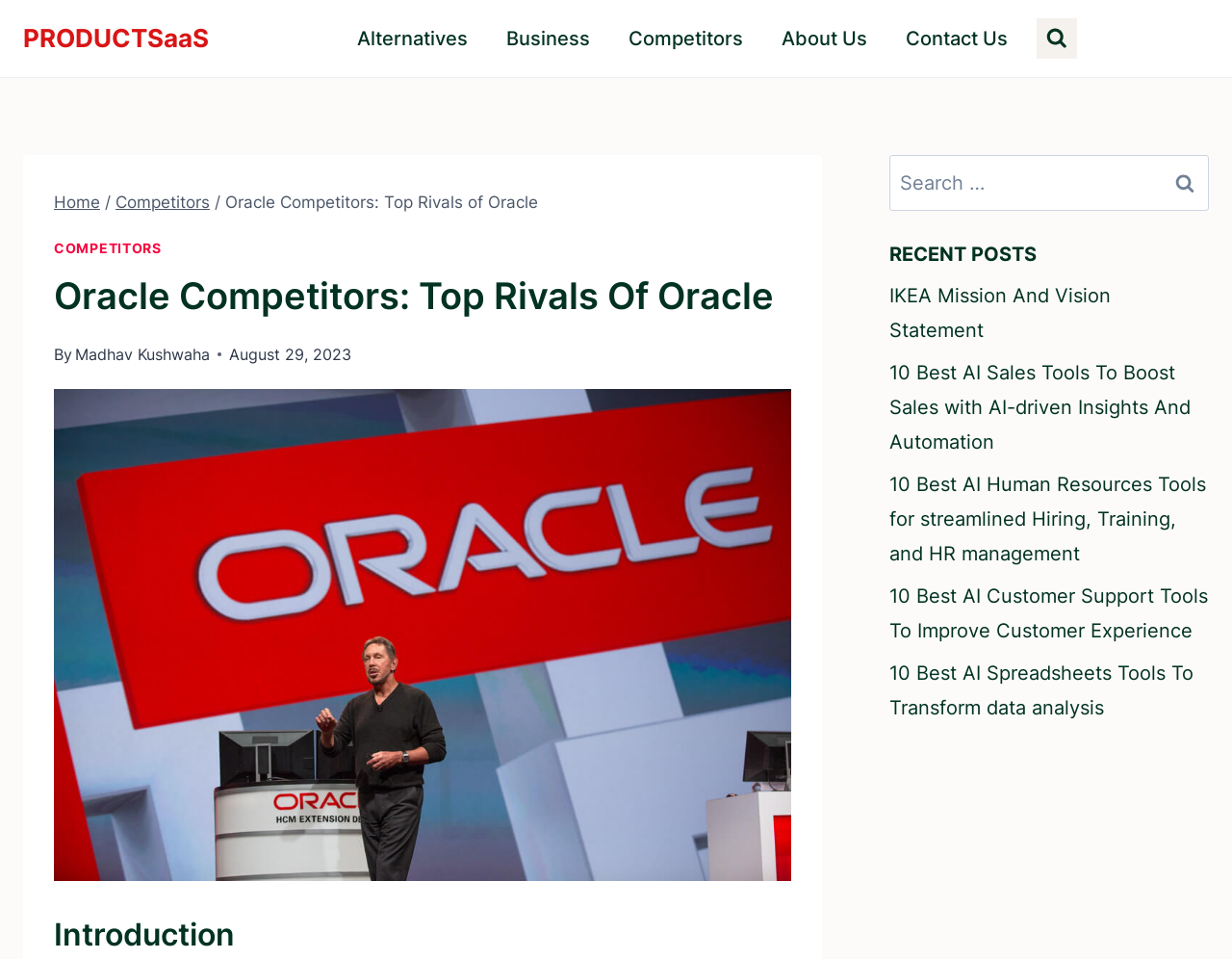Please give a succinct answer using a single word or phrase:
What is the primary navigation menu?

Alternatives, Business, Competitors, About Us, Contact Us